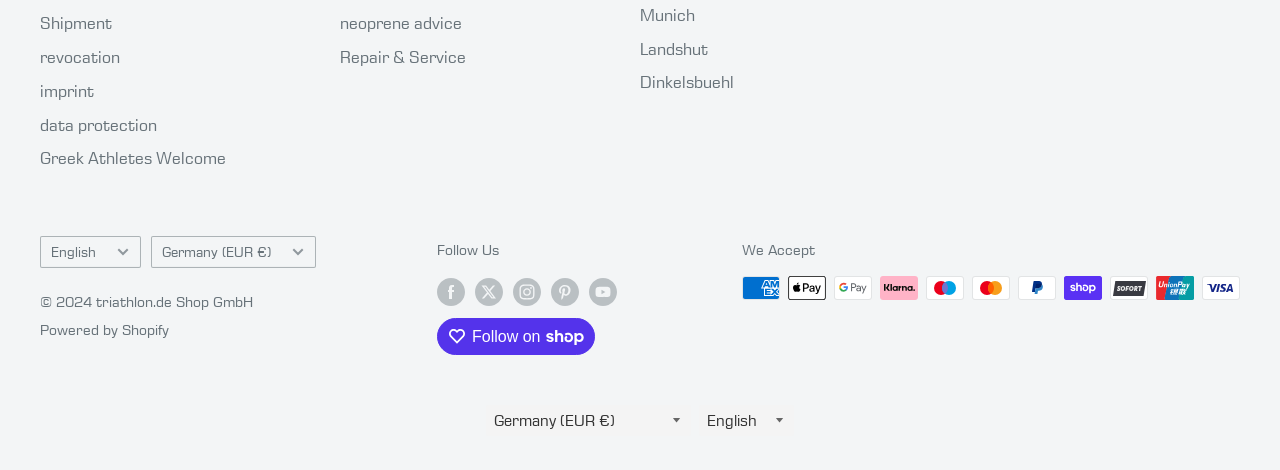Determine the bounding box coordinates for the clickable element to execute this instruction: "Follow us on Facebook". Provide the coordinates as four float numbers between 0 and 1, i.e., [left, top, right, bottom].

[0.341, 0.588, 0.363, 0.65]